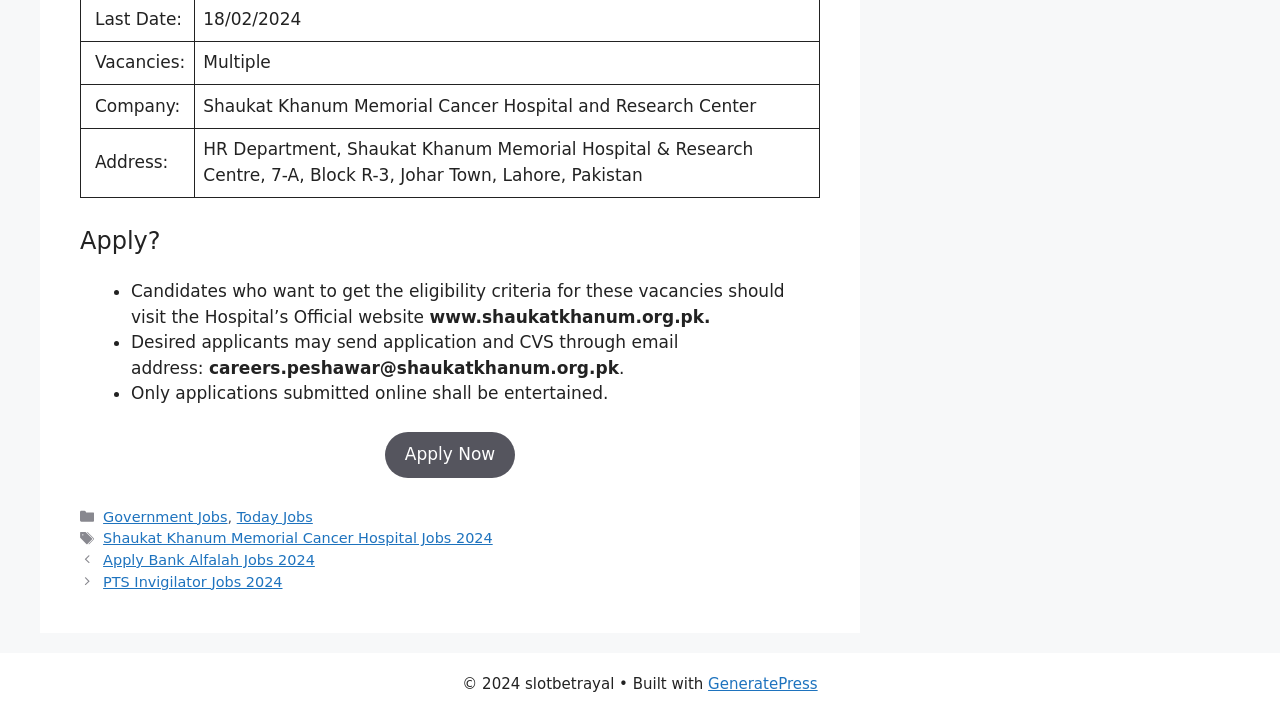What are the categories mentioned in the footer section?
Offer a detailed and full explanation in response to the question.

I found the categories by looking at the footer section which contains a StaticText element with the text 'Categories' and its adjacent link elements which contain the category names.